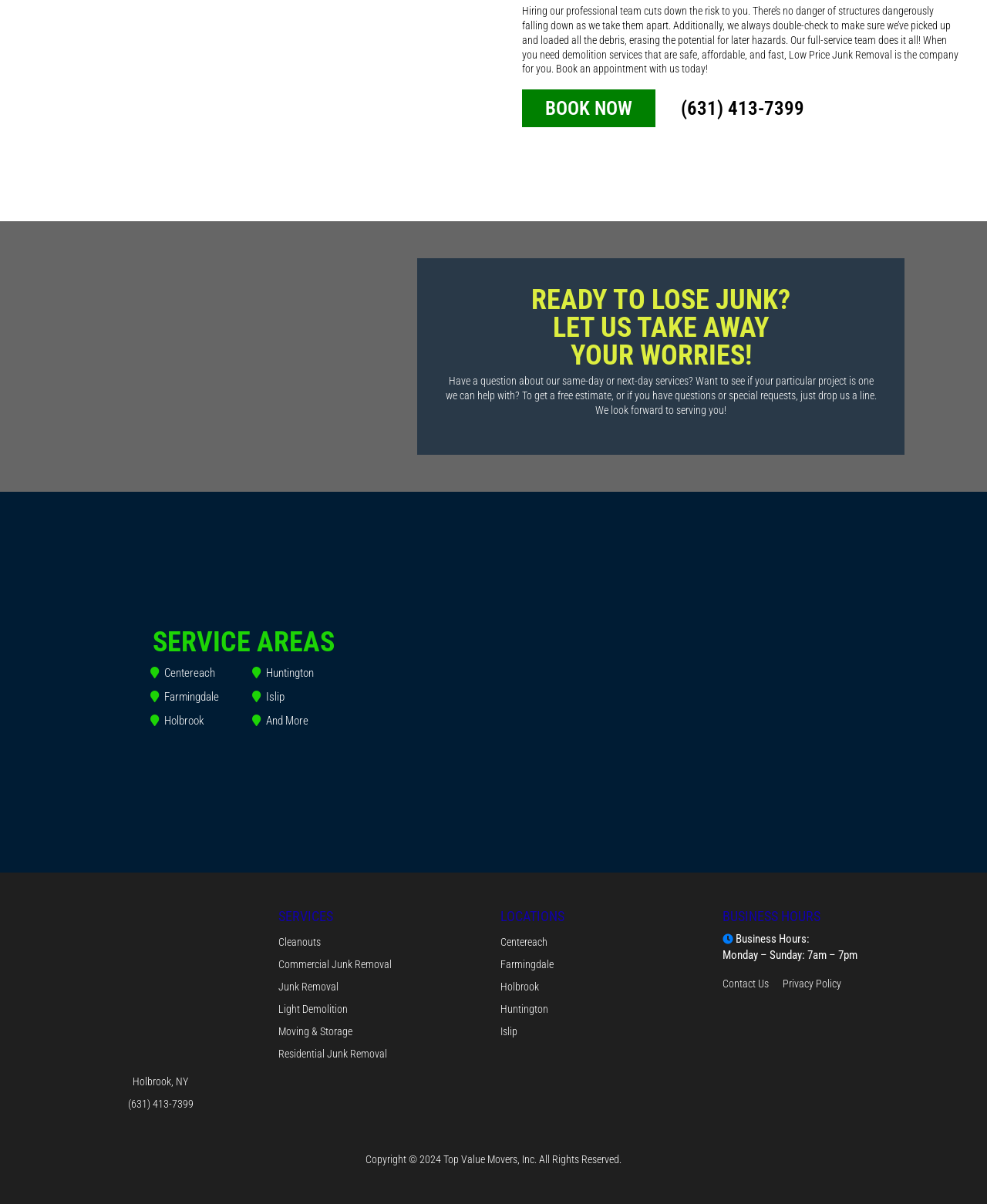From the element description: "Moving & Storage", extract the bounding box coordinates of the UI element. The coordinates should be expressed as four float numbers between 0 and 1, in the order [left, top, right, bottom].

[0.282, 0.851, 0.357, 0.861]